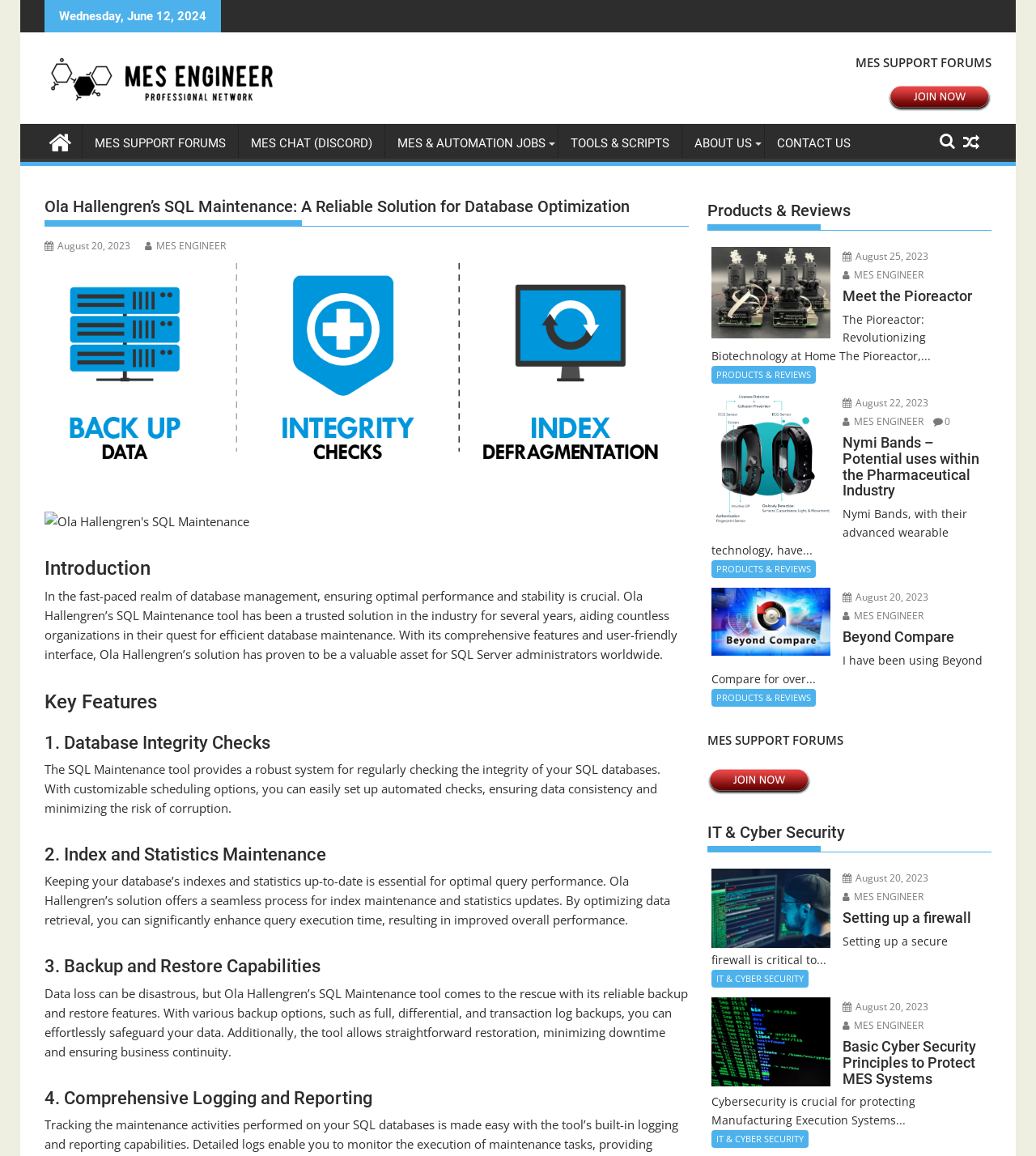From the webpage screenshot, predict the bounding box of the UI element that matches this description: "alt="Nyami-Band"".

[0.687, 0.34, 0.801, 0.453]